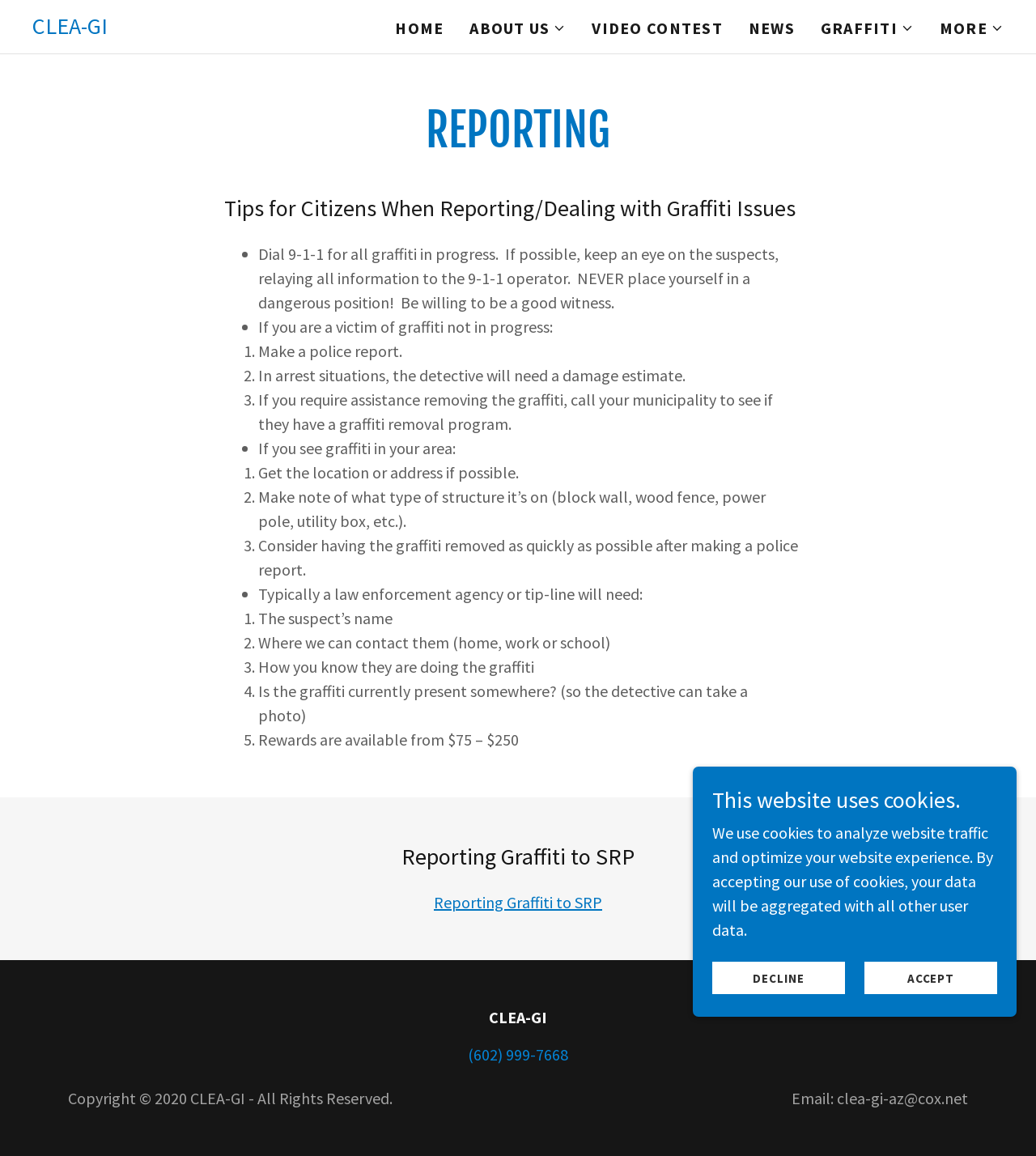Select the bounding box coordinates of the element I need to click to carry out the following instruction: "Go to the ABOUT US page".

[0.453, 0.016, 0.546, 0.033]